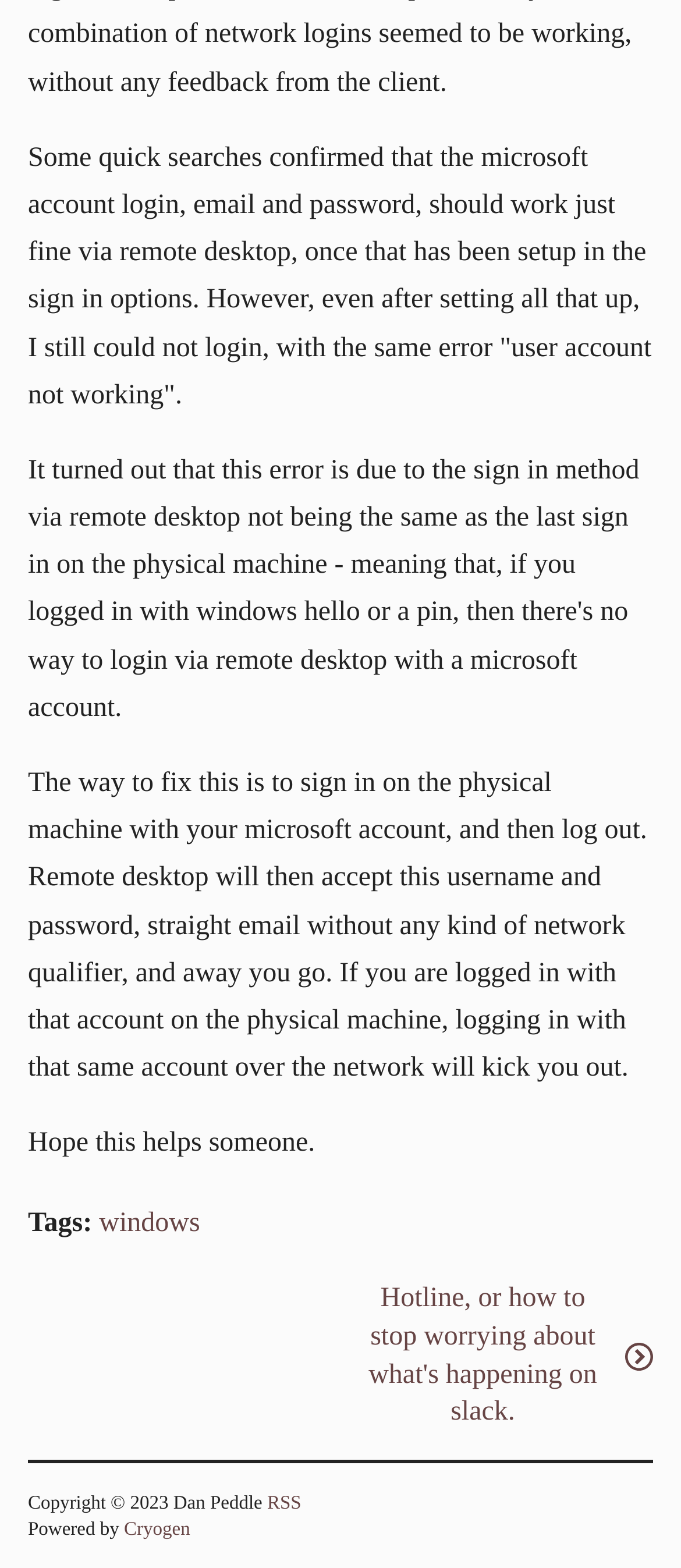Given the description "RSS", provide the bounding box coordinates of the corresponding UI element.

[0.392, 0.952, 0.442, 0.965]